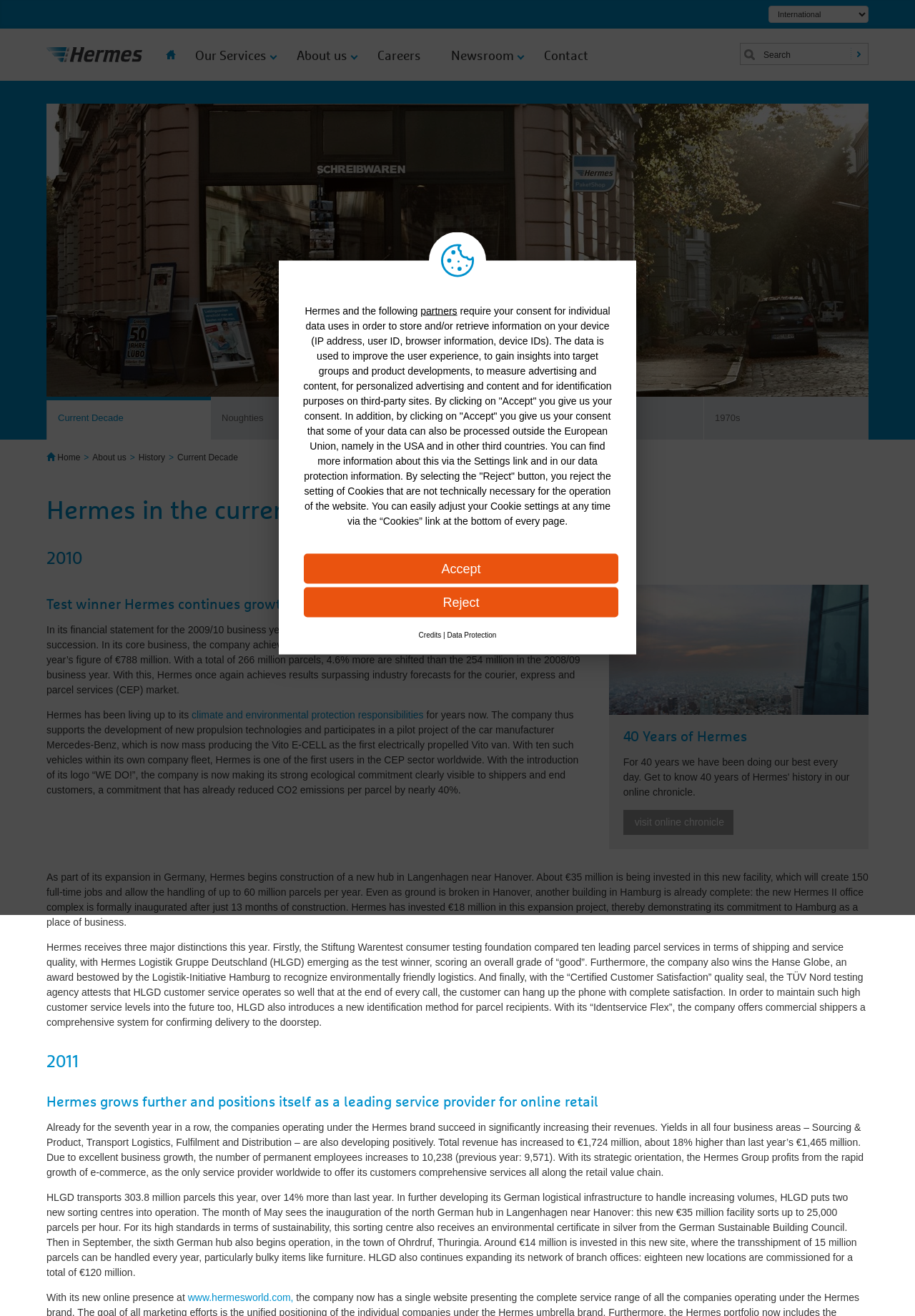Locate the bounding box coordinates of the clickable part needed for the task: "Go to Home page".

[0.168, 0.036, 0.193, 0.051]